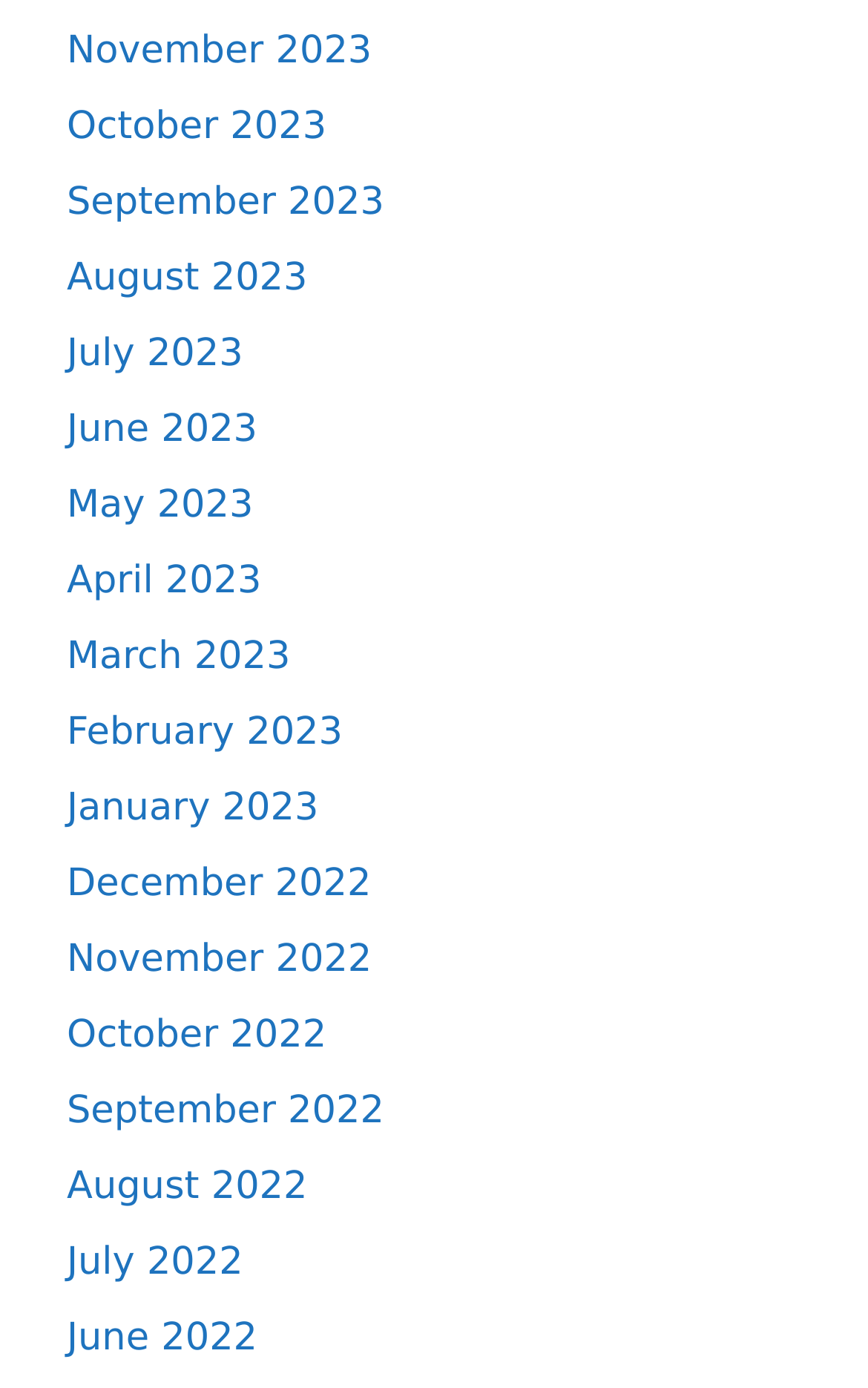Answer the question using only a single word or phrase: 
What is the earliest month listed?

January 2022